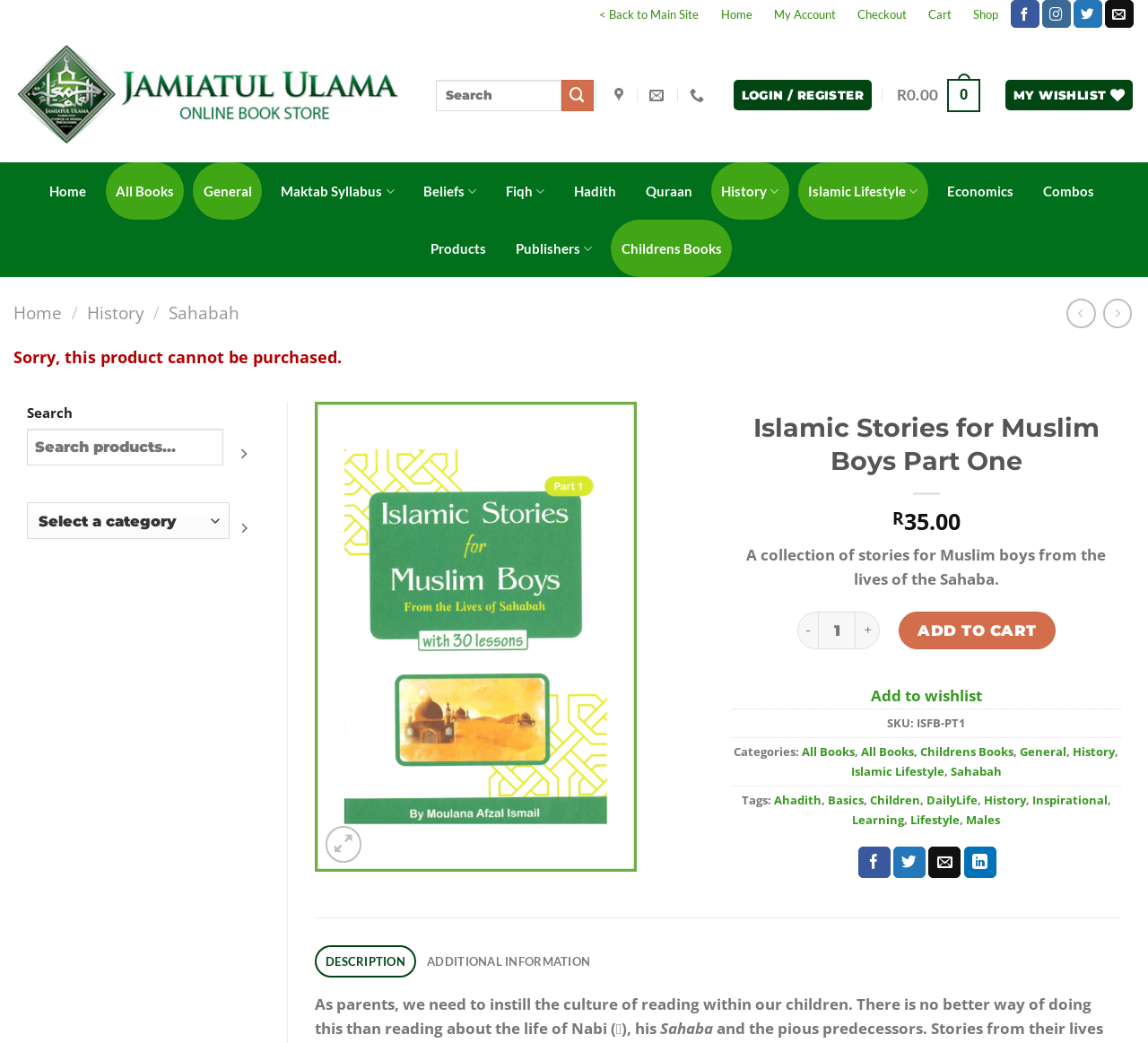Provide the bounding box coordinates of the section that needs to be clicked to accomplish the following instruction: "Follow on Facebook."

[0.88, 0.0, 0.905, 0.027]